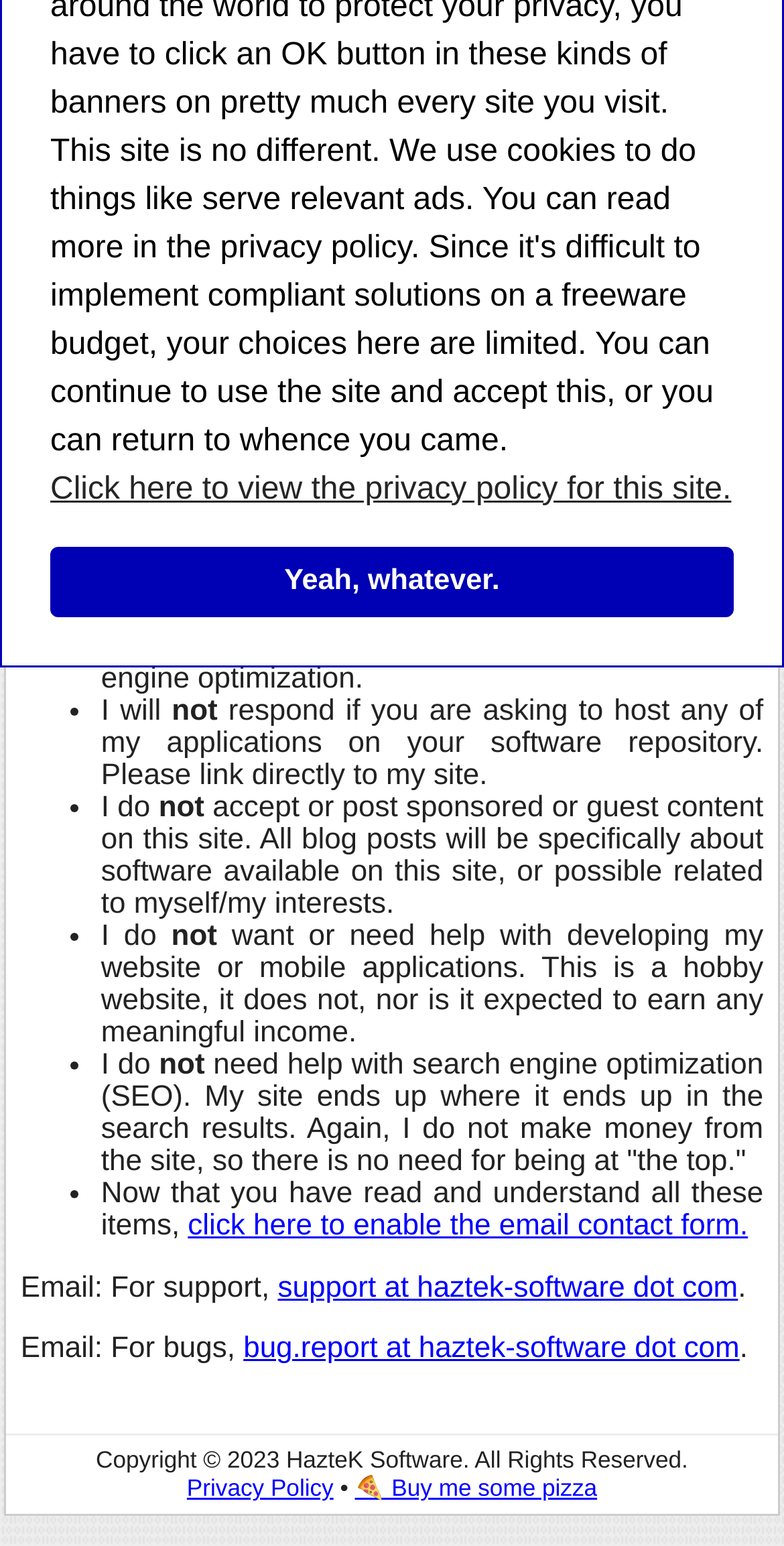Show the bounding box coordinates for the HTML element as described: "bug.report at haztek-software dot com".

[0.31, 0.863, 0.943, 0.884]